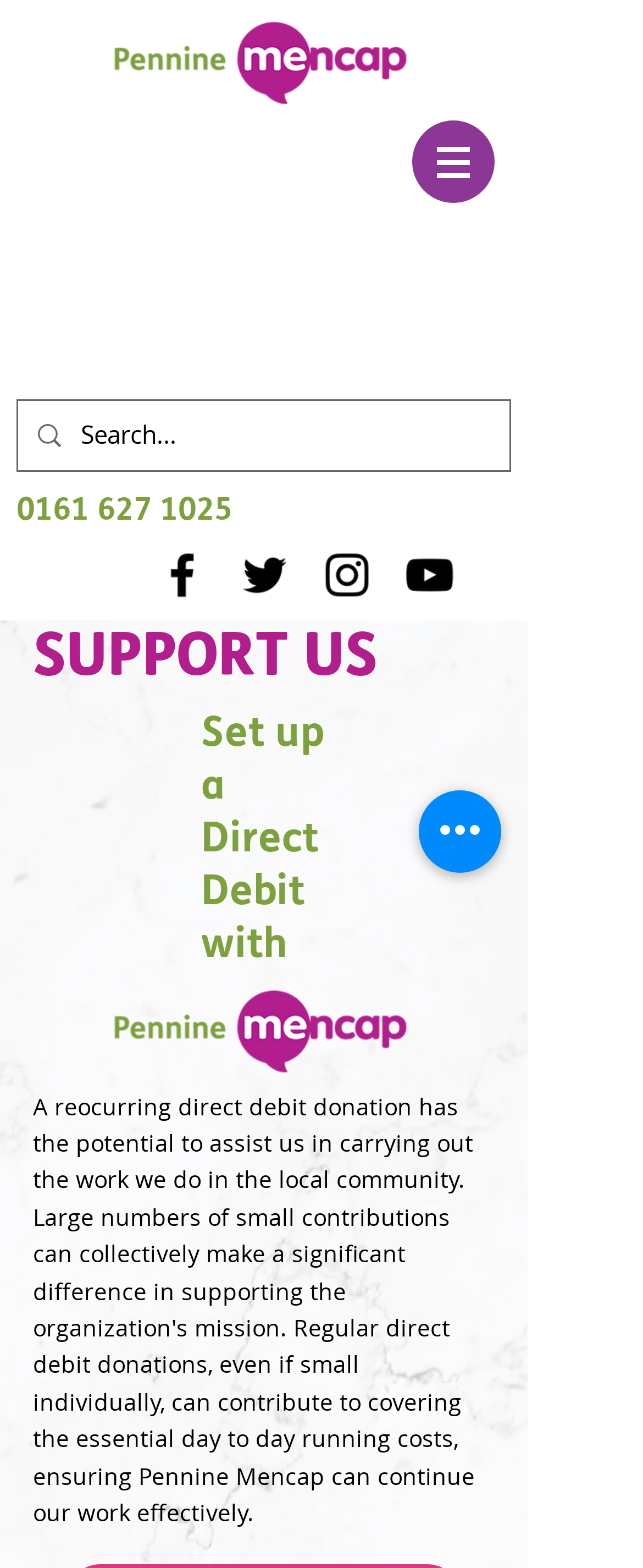Determine the bounding box for the described HTML element: "aria-label="Twitter"". Ensure the coordinates are four float numbers between 0 and 1 in the format [left, top, right, bottom].

[0.367, 0.348, 0.456, 0.385]